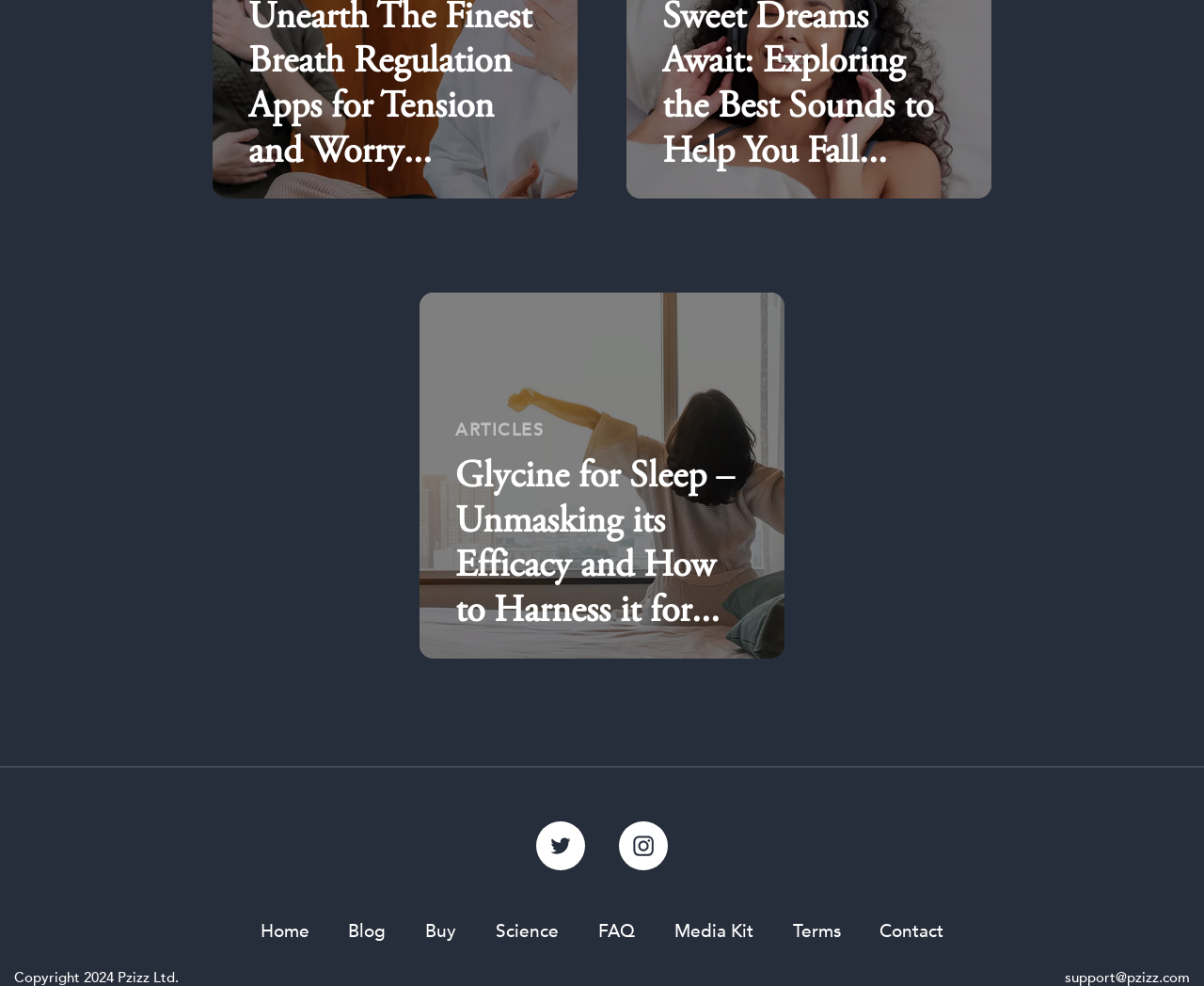Please provide a comprehensive answer to the question below using the information from the image: What is the last link in the bottom navigation bar?

The last link in the bottom navigation bar is 'Contact', which can be identified by its position and text.